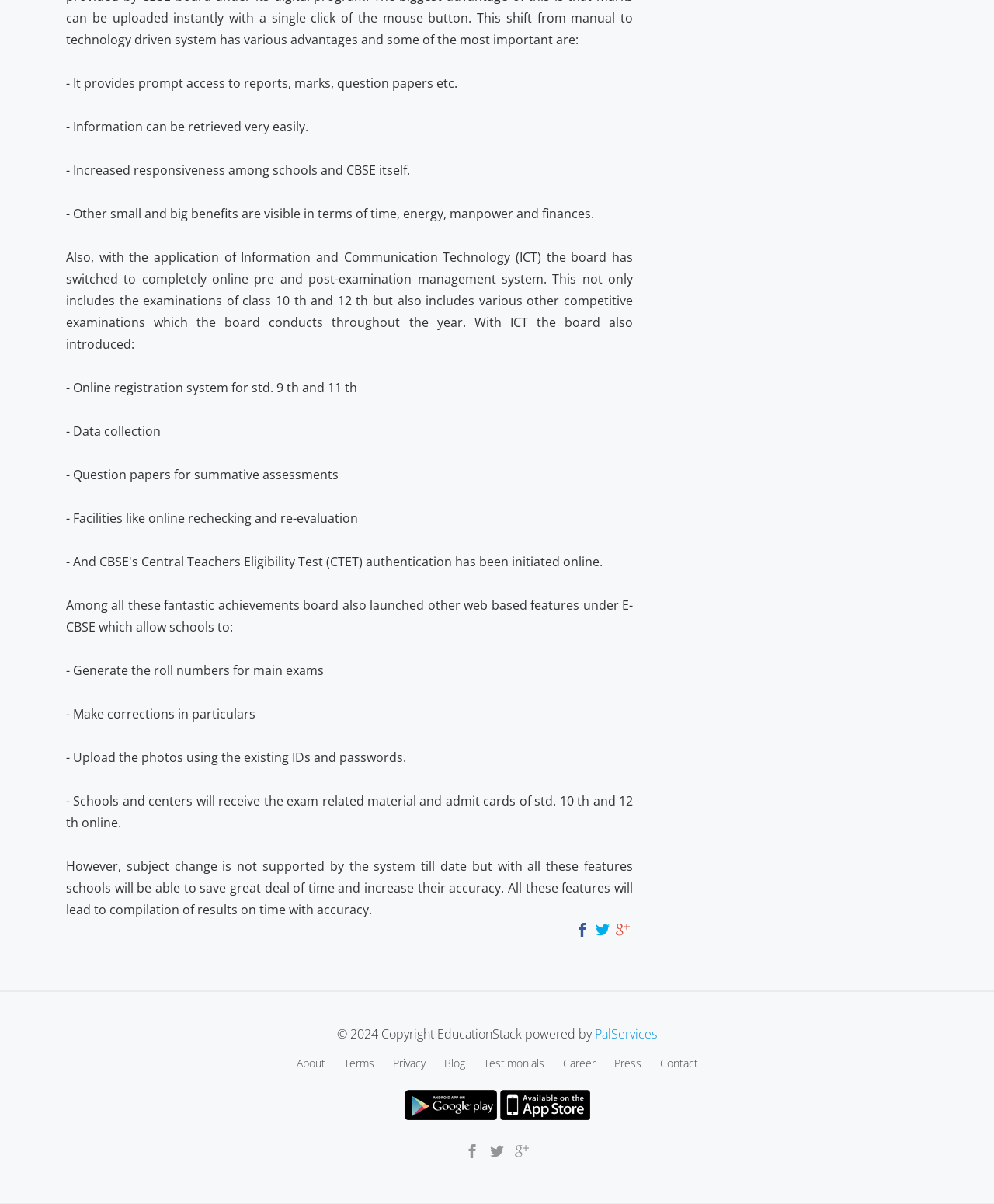What is the benefit of the online system for schools in terms of time and accuracy?
Can you give a detailed and elaborate answer to the question?

According to the webpage, the online system will lead to compilation of results on time with accuracy, and schools will be able to save a great deal of time and increase their accuracy with the help of these features.